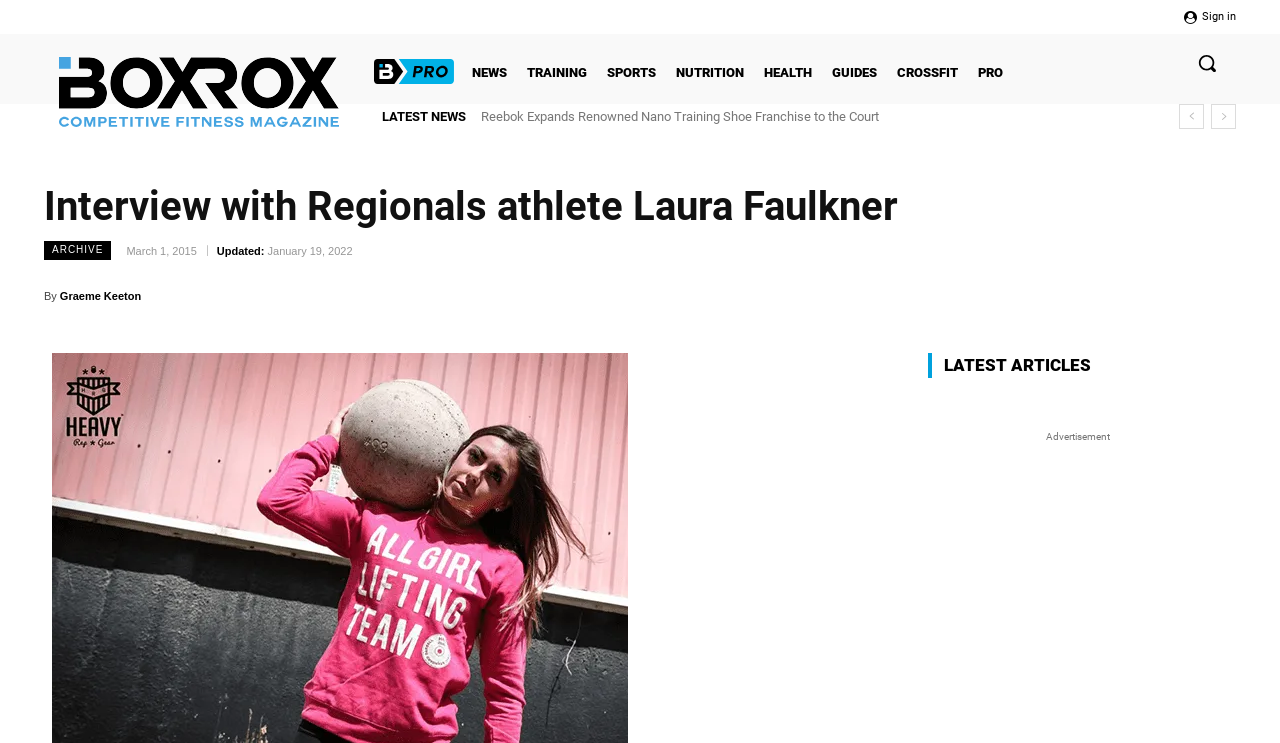Specify the bounding box coordinates of the element's region that should be clicked to achieve the following instruction: "Search for something". The bounding box coordinates consist of four float numbers between 0 and 1, in the format [left, top, right, bottom].

[0.92, 0.046, 0.966, 0.124]